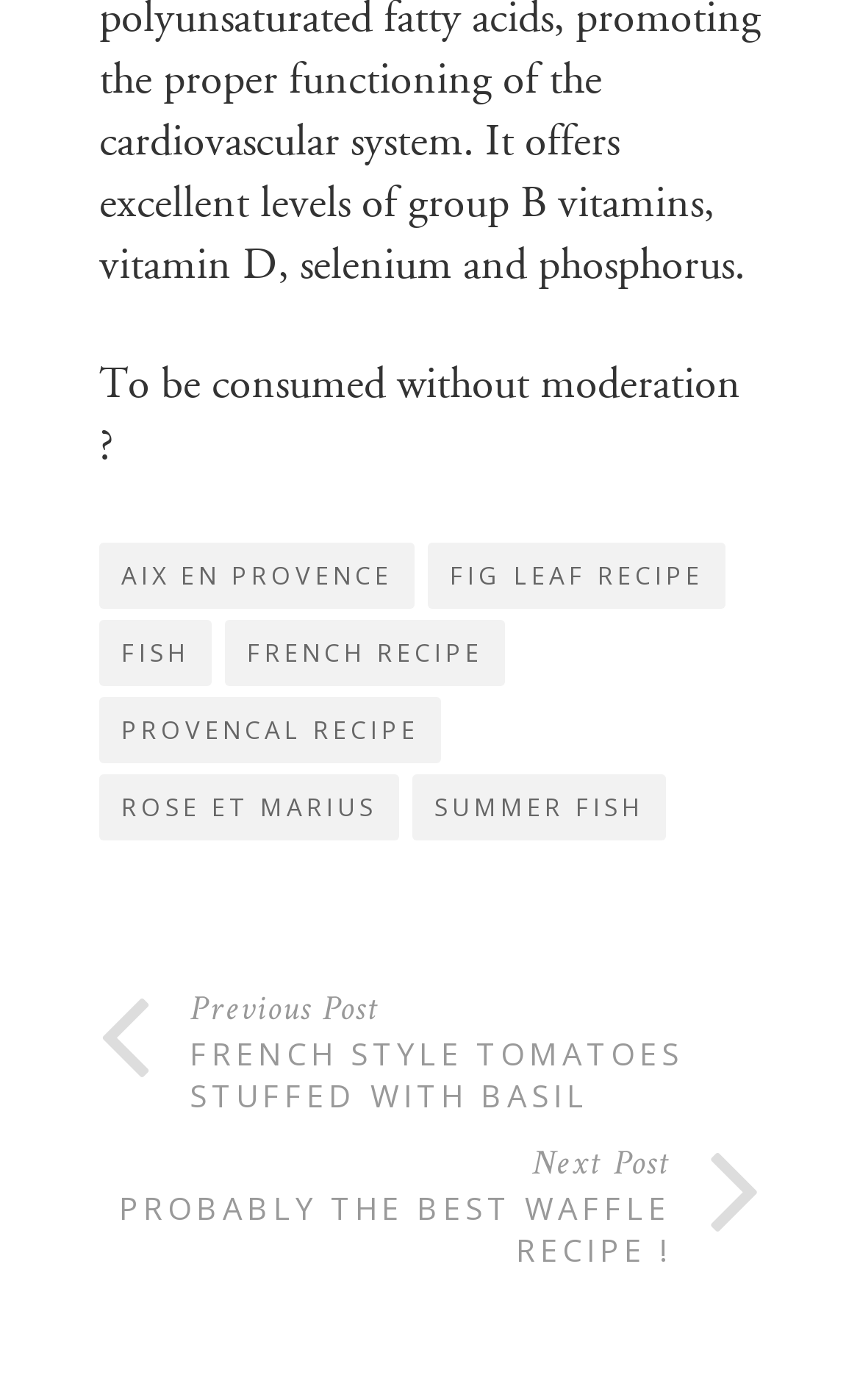What is the previous post about?
Look at the image and construct a detailed response to the question.

The previous post link has a heading 'FRENCH STYLE TOMATOES STUFFED WITH BASIL', which suggests that the previous post is about tomatoes, specifically a French-style recipe for stuffed tomatoes.